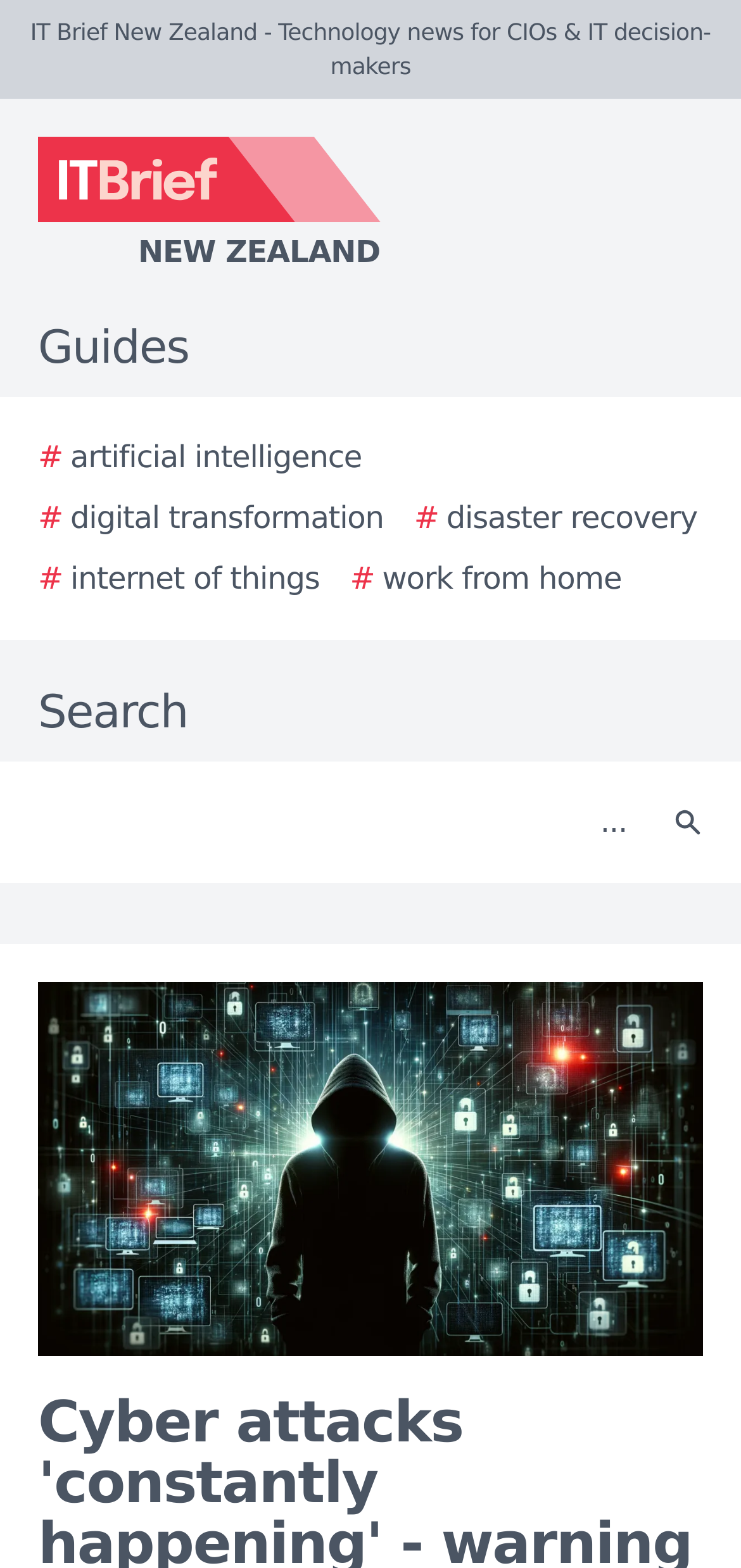Please specify the bounding box coordinates of the area that should be clicked to accomplish the following instruction: "Click on the Search button". The coordinates should consist of four float numbers between 0 and 1, i.e., [left, top, right, bottom].

[0.877, 0.495, 0.979, 0.553]